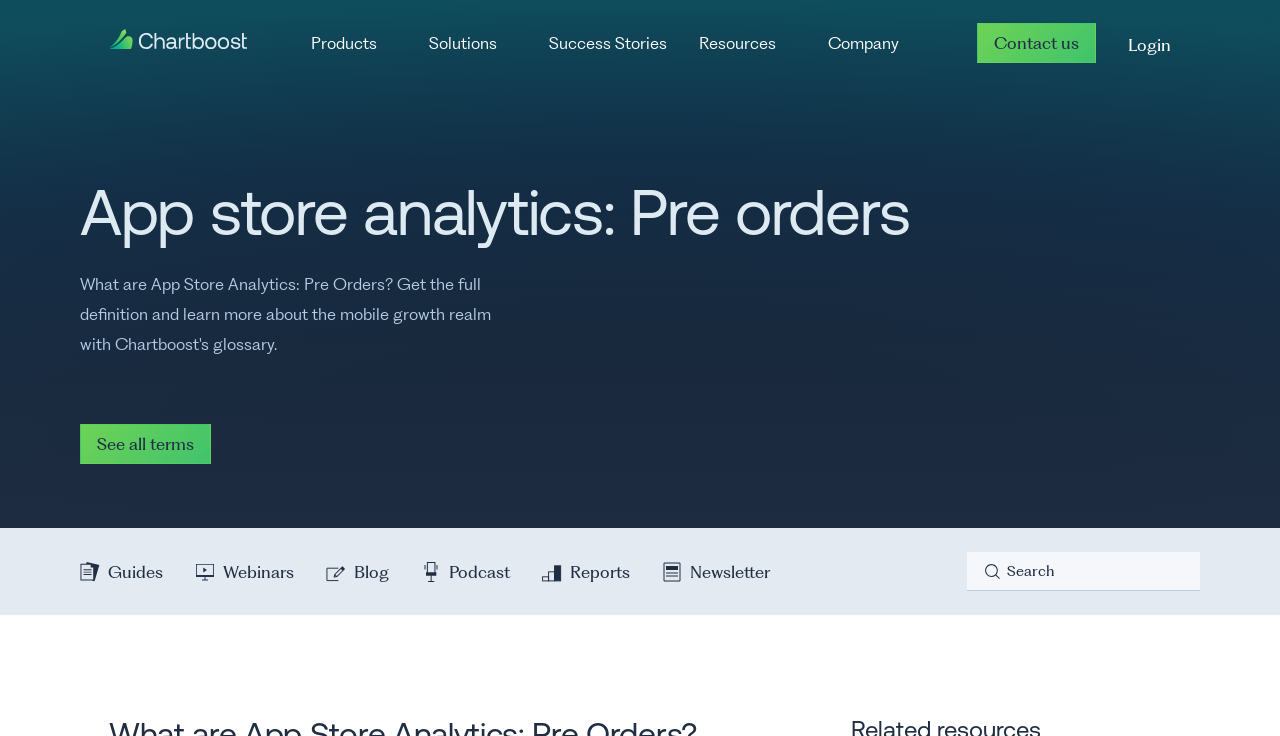Locate the bounding box coordinates of the clickable region necessary to complete the following instruction: "Contact us". Provide the coordinates in the format of four float numbers between 0 and 1, i.e., [left, top, right, bottom].

[0.763, 0.031, 0.856, 0.086]